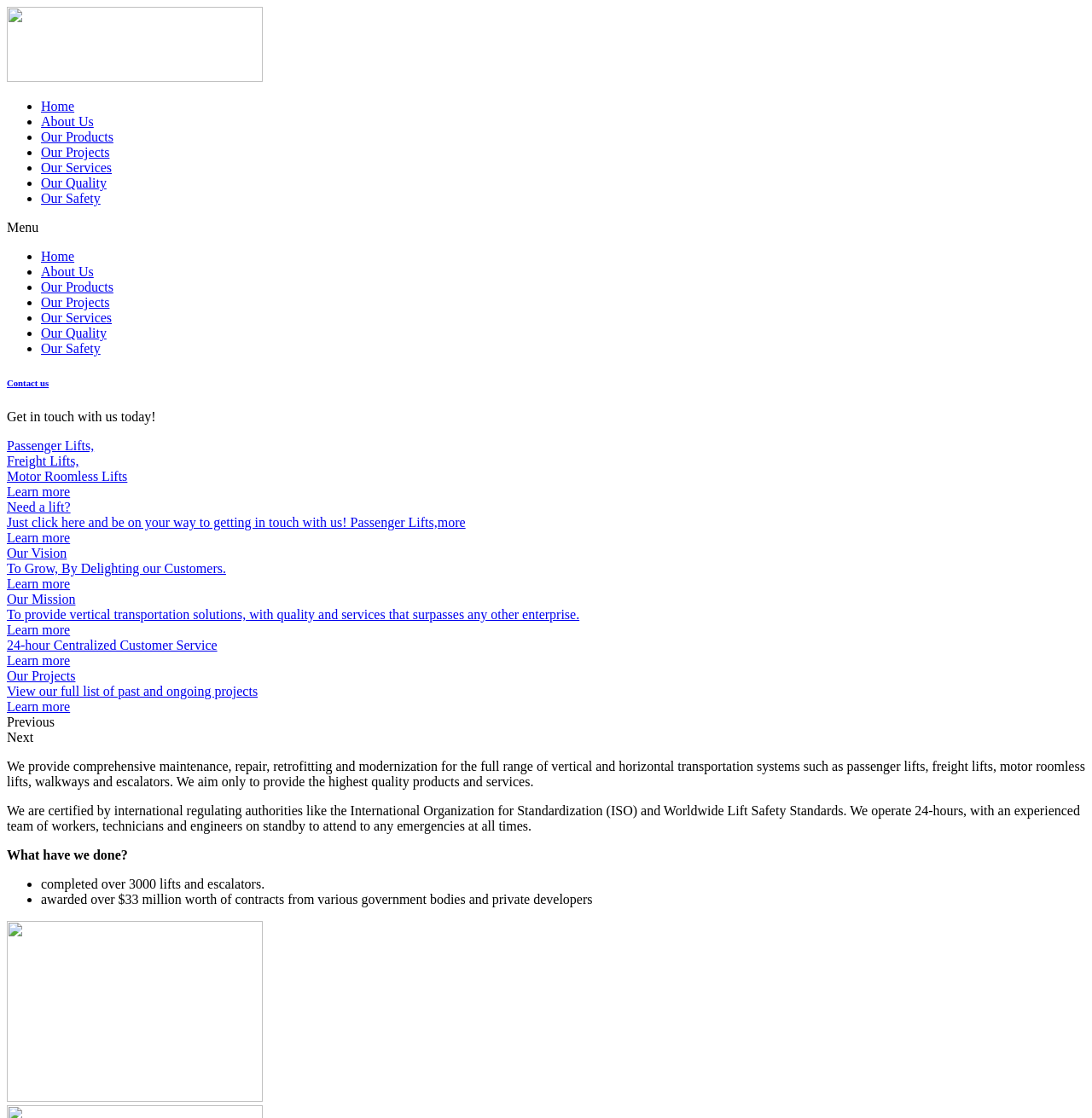Respond to the question below with a single word or phrase:
What type of company is Union Jack Elevator?

Elevator parts company